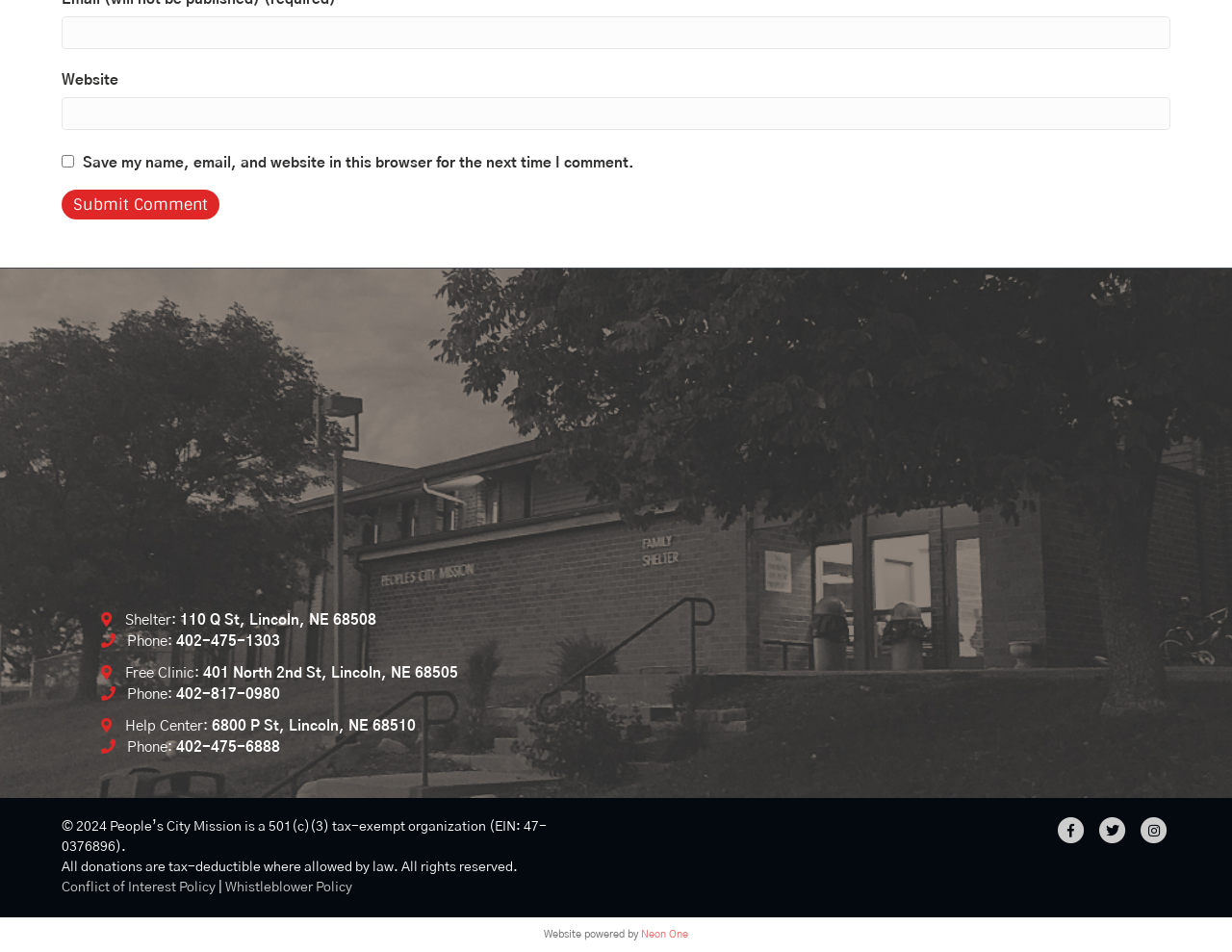Please determine the bounding box coordinates of the element's region to click for the following instruction: "Submit a comment".

[0.05, 0.199, 0.178, 0.23]